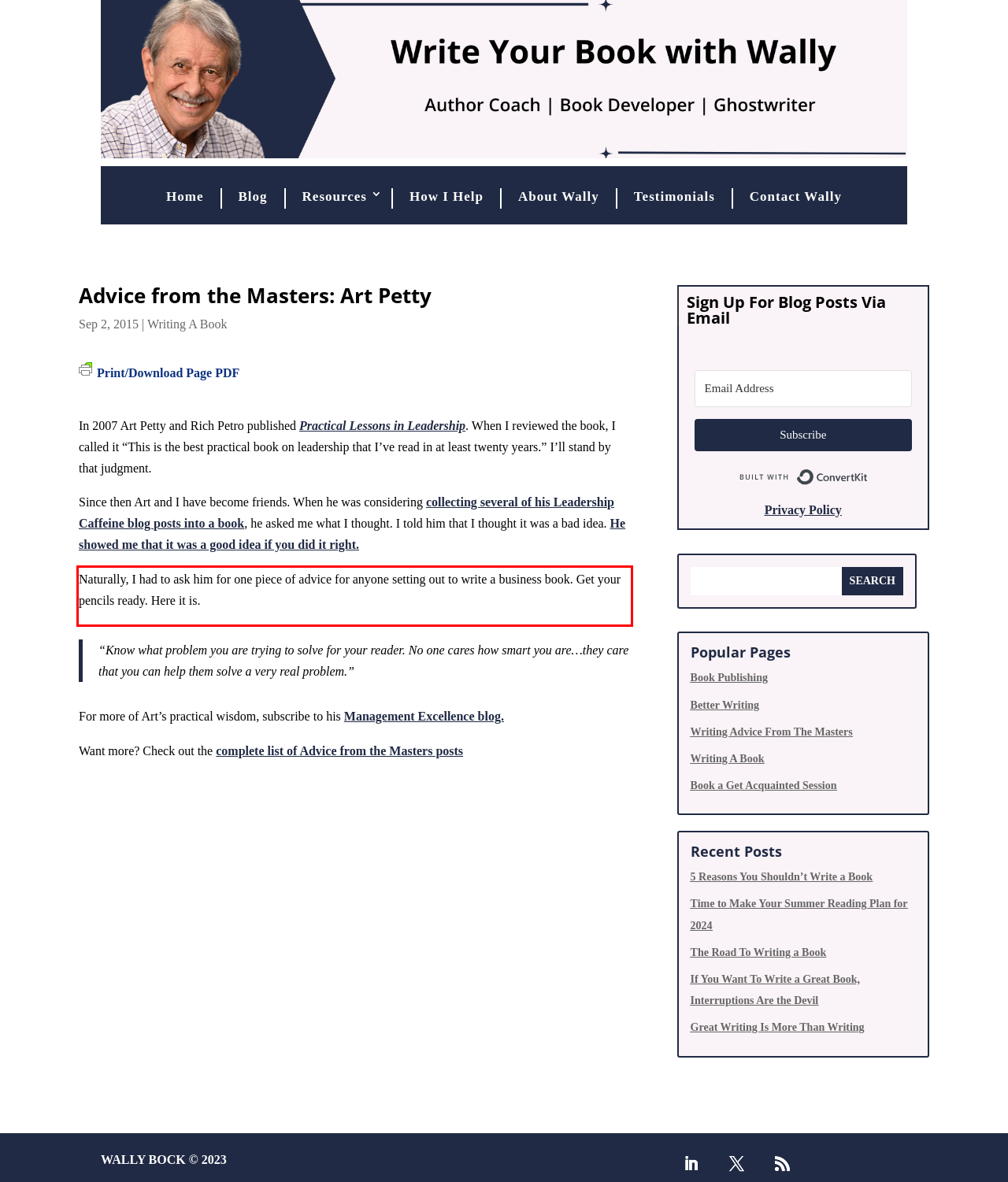Your task is to recognize and extract the text content from the UI element enclosed in the red bounding box on the webpage screenshot.

Naturally, I had to ask him for one piece of advice for anyone setting out to write a business book. Get your pencils ready. Here it is.